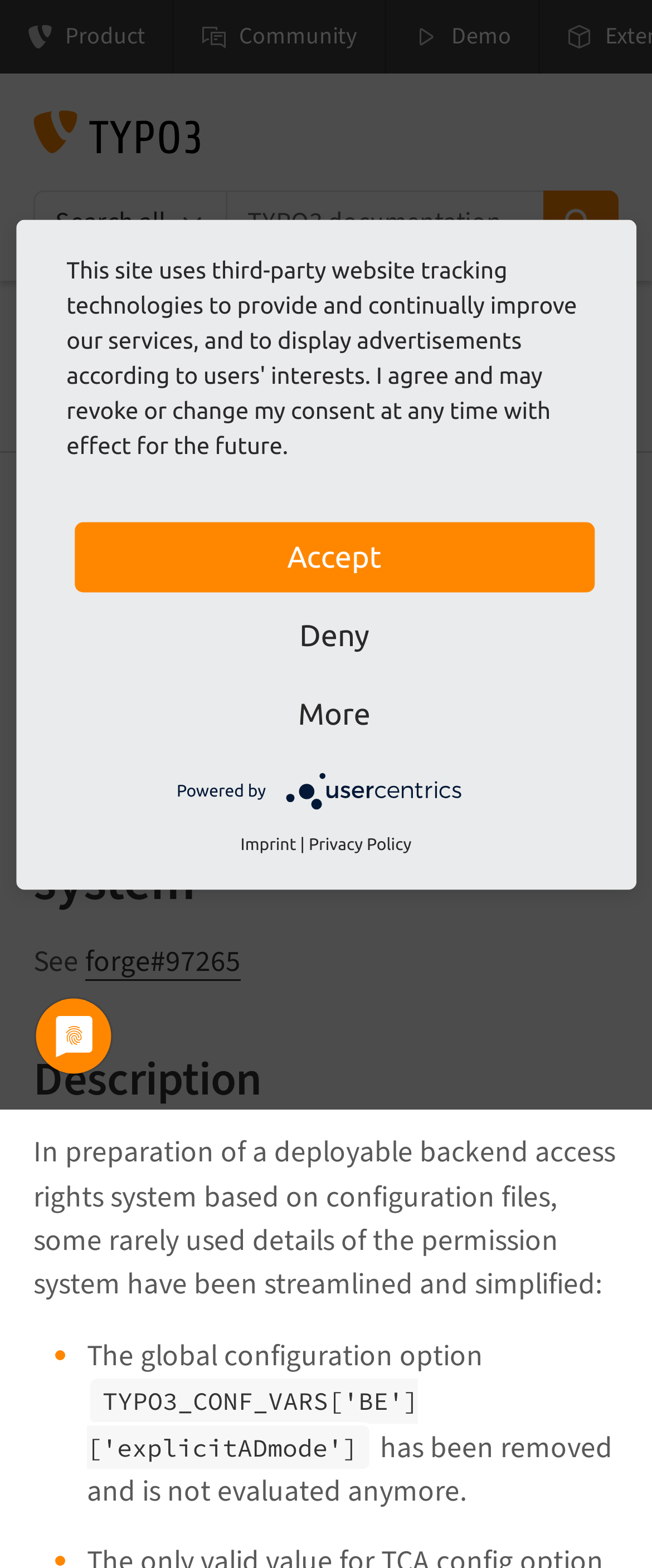Locate the bounding box coordinates of the item that should be clicked to fulfill the instruction: "Click on the 'Product' link".

[0.0, 0.0, 0.264, 0.047]